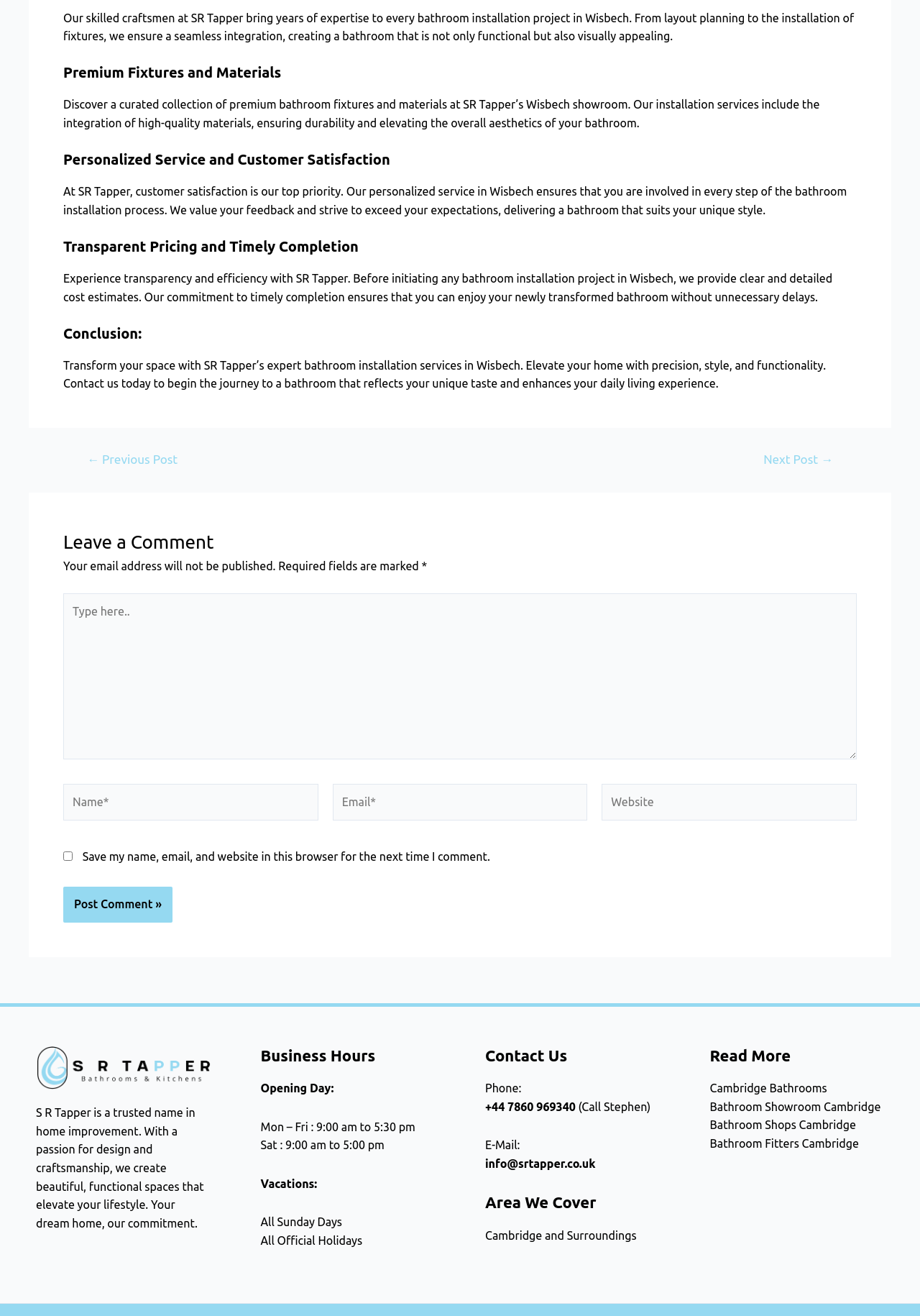Please indicate the bounding box coordinates for the clickable area to complete the following task: "Click the 'Next Post →' link". The coordinates should be specified as four float numbers between 0 and 1, i.e., [left, top, right, bottom].

[0.81, 0.344, 0.926, 0.354]